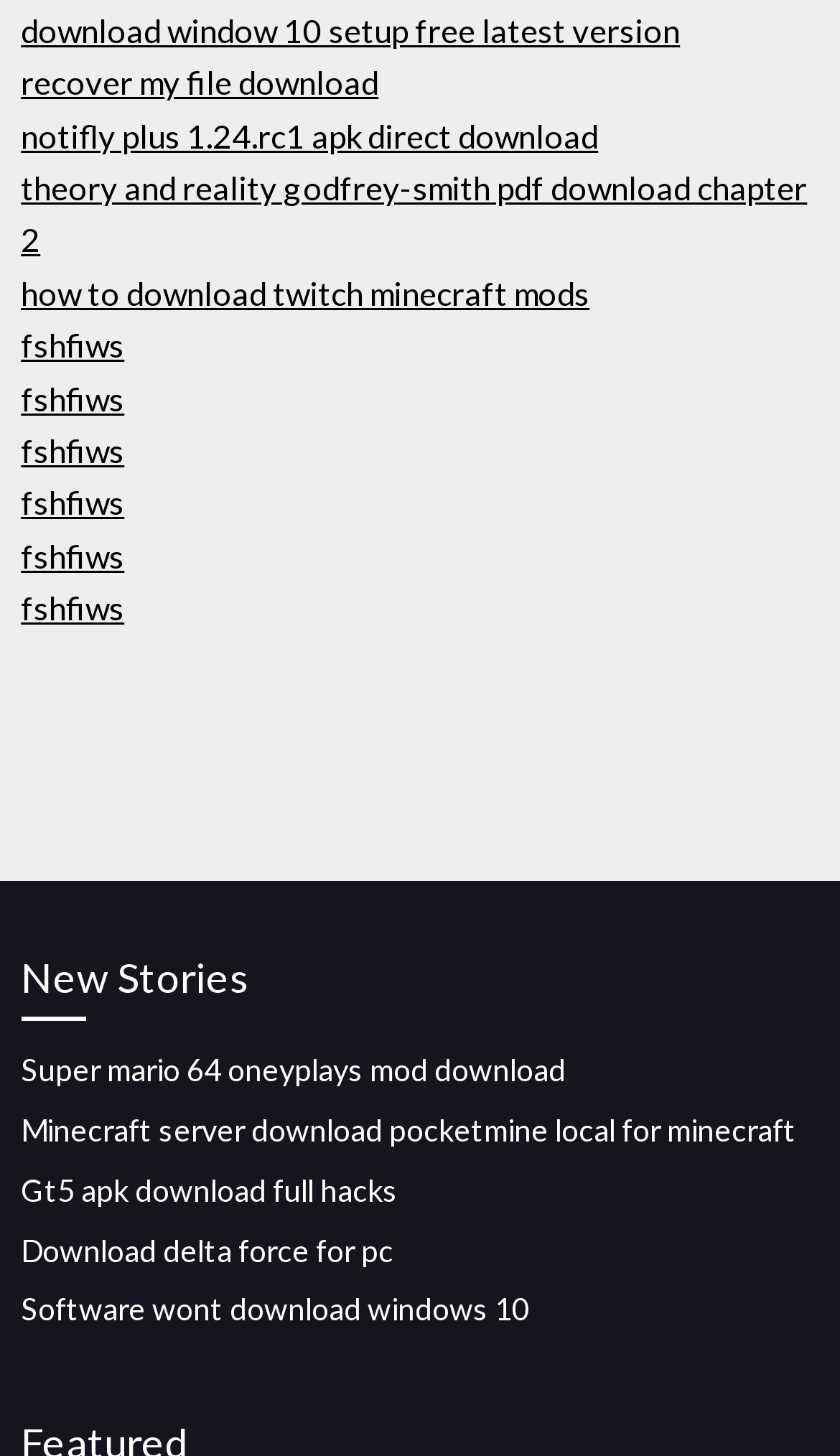Is there a link to download Minecraft mods?
Give a detailed response to the question by analyzing the screenshot.

I found a link on the webpage with the text 'how to download twitch minecraft mods', which suggests that it is a link related to downloading Minecraft mods.